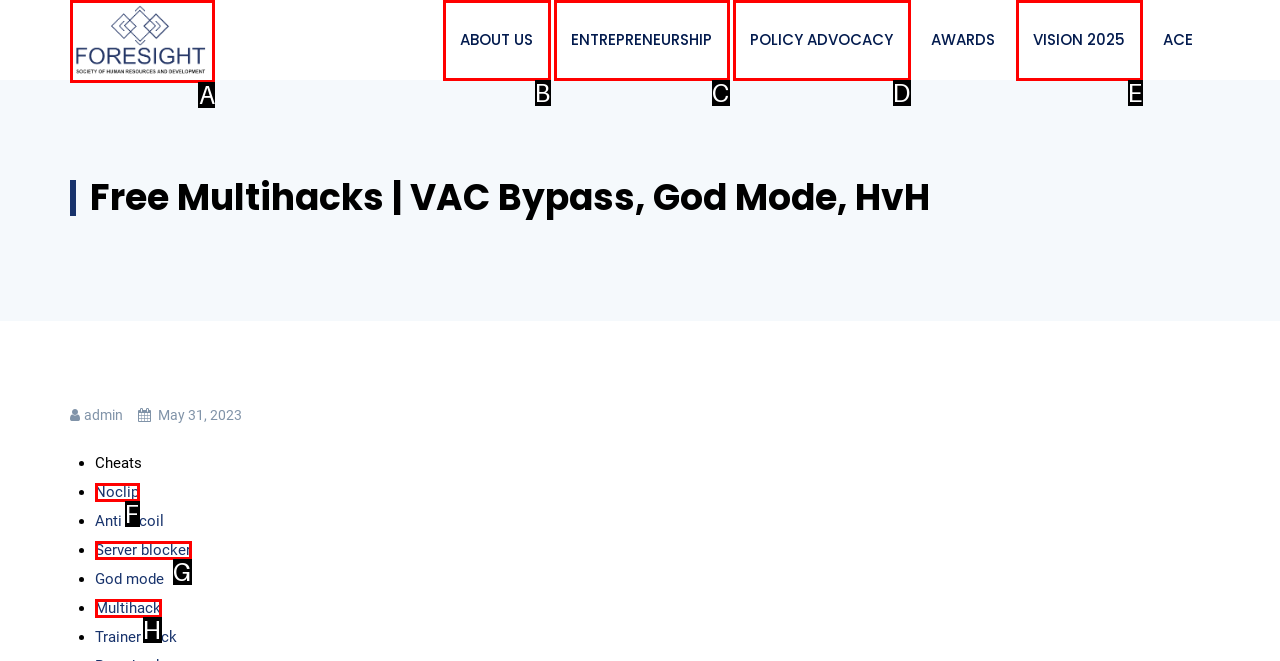Identify the option that corresponds to: POLICY ADVOCACY
Respond with the corresponding letter from the choices provided.

D